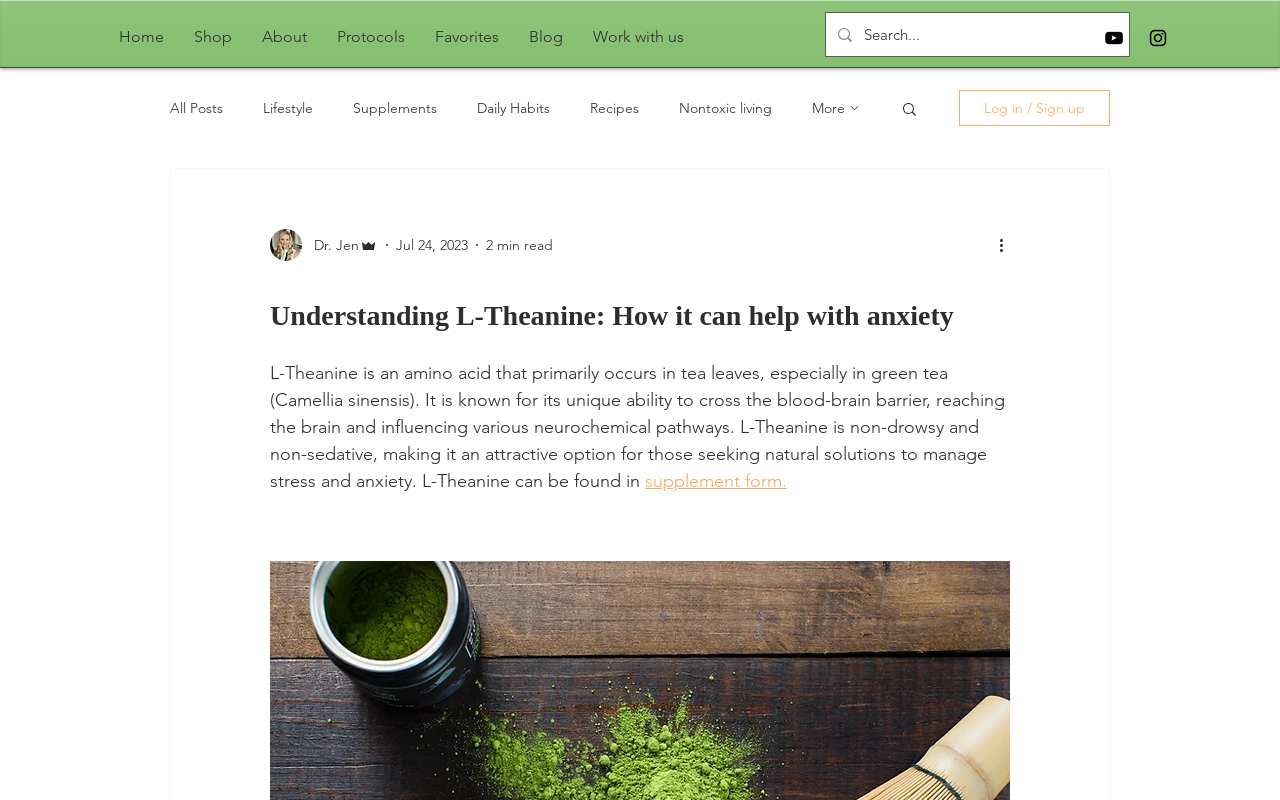Please give a succinct answer to the question in one word or phrase:
What is the author's name?

Dr. Jen